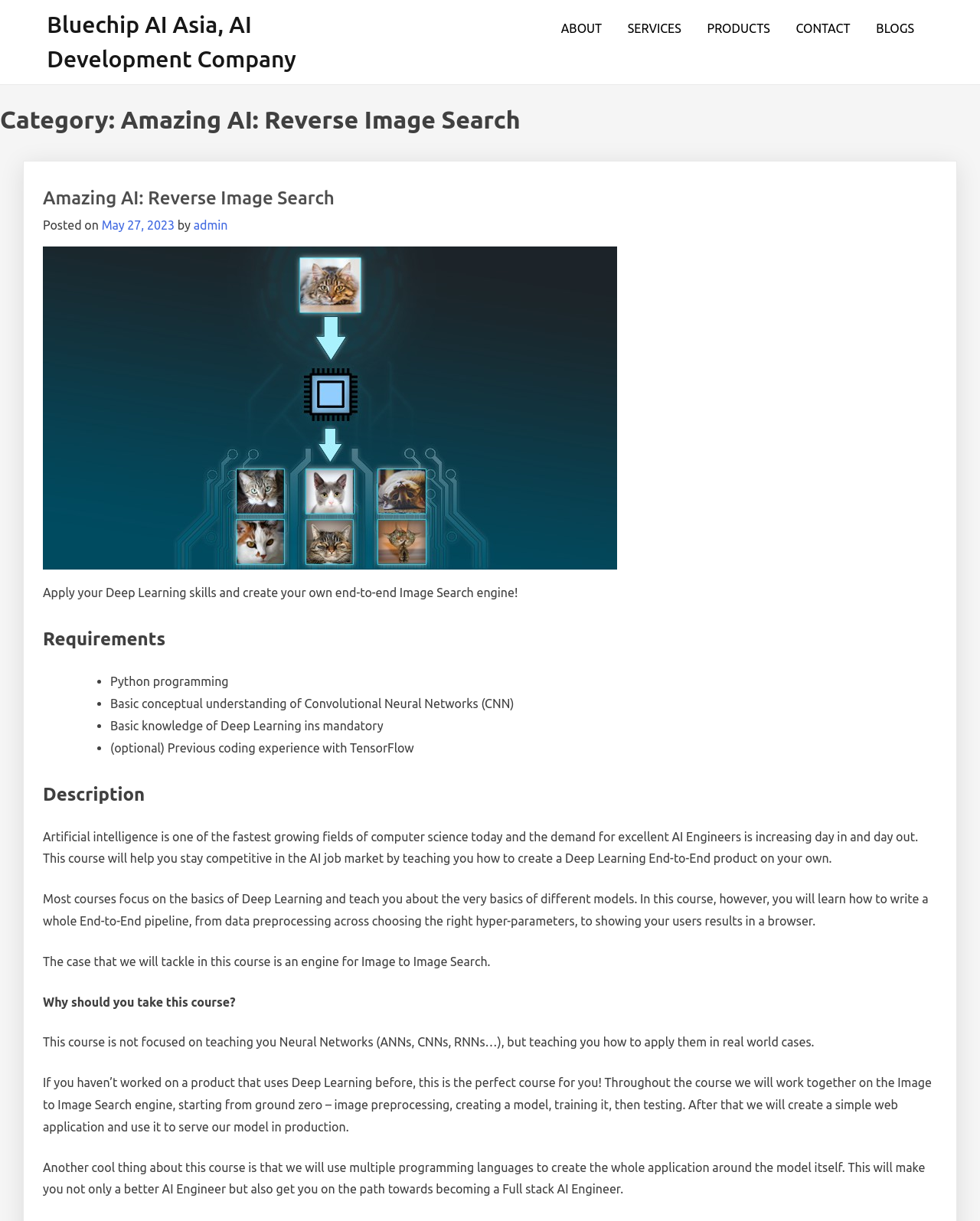Using the provided element description, identify the bounding box coordinates as (top-left x, top-left y, bottom-right x, bottom-right y). Ensure all values are between 0 and 1. Description: May 27, 2023May 27, 2023

[0.104, 0.179, 0.178, 0.19]